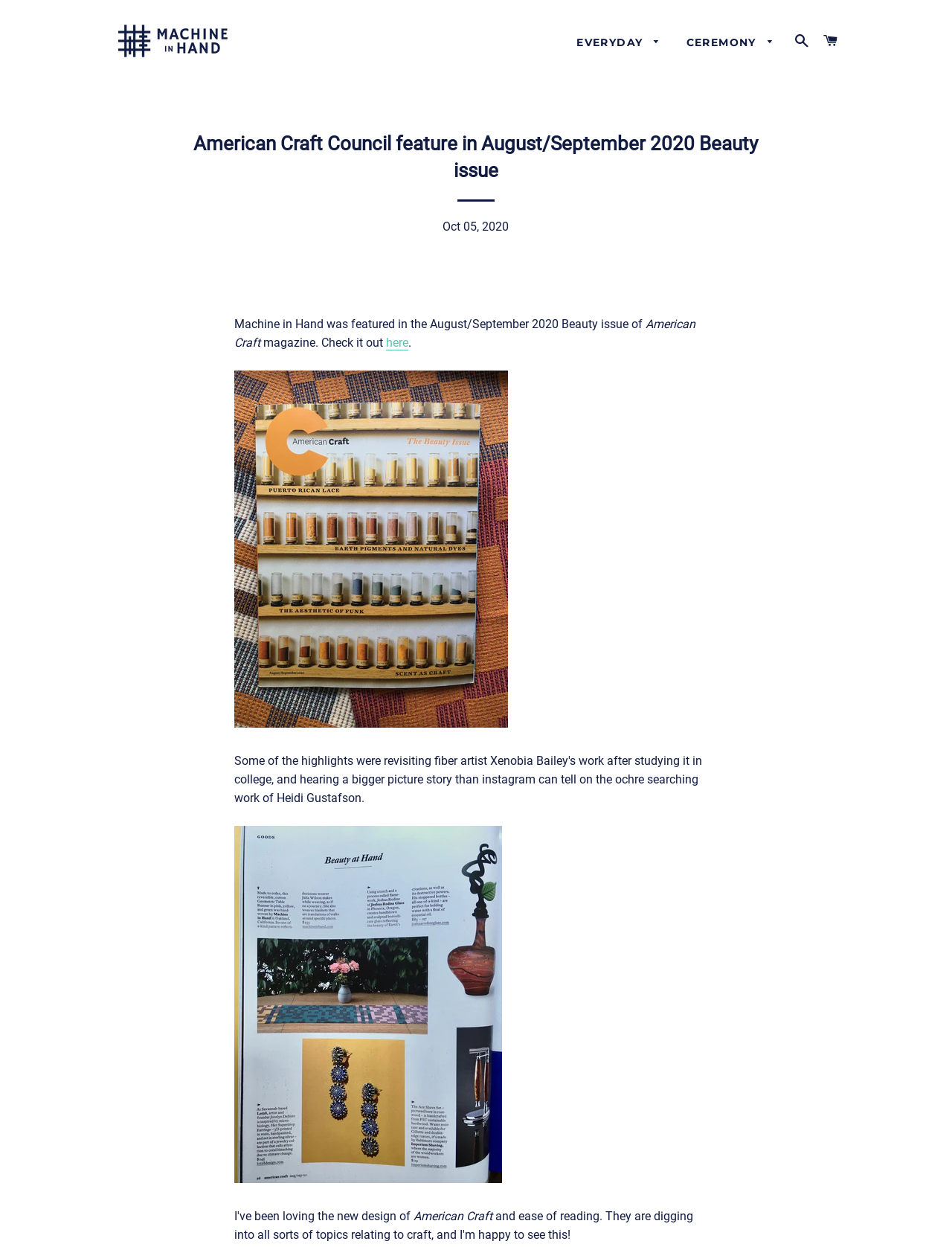What is the purpose of the 'SEARCH' link?
Give a single word or phrase answer based on the content of the image.

To search the website